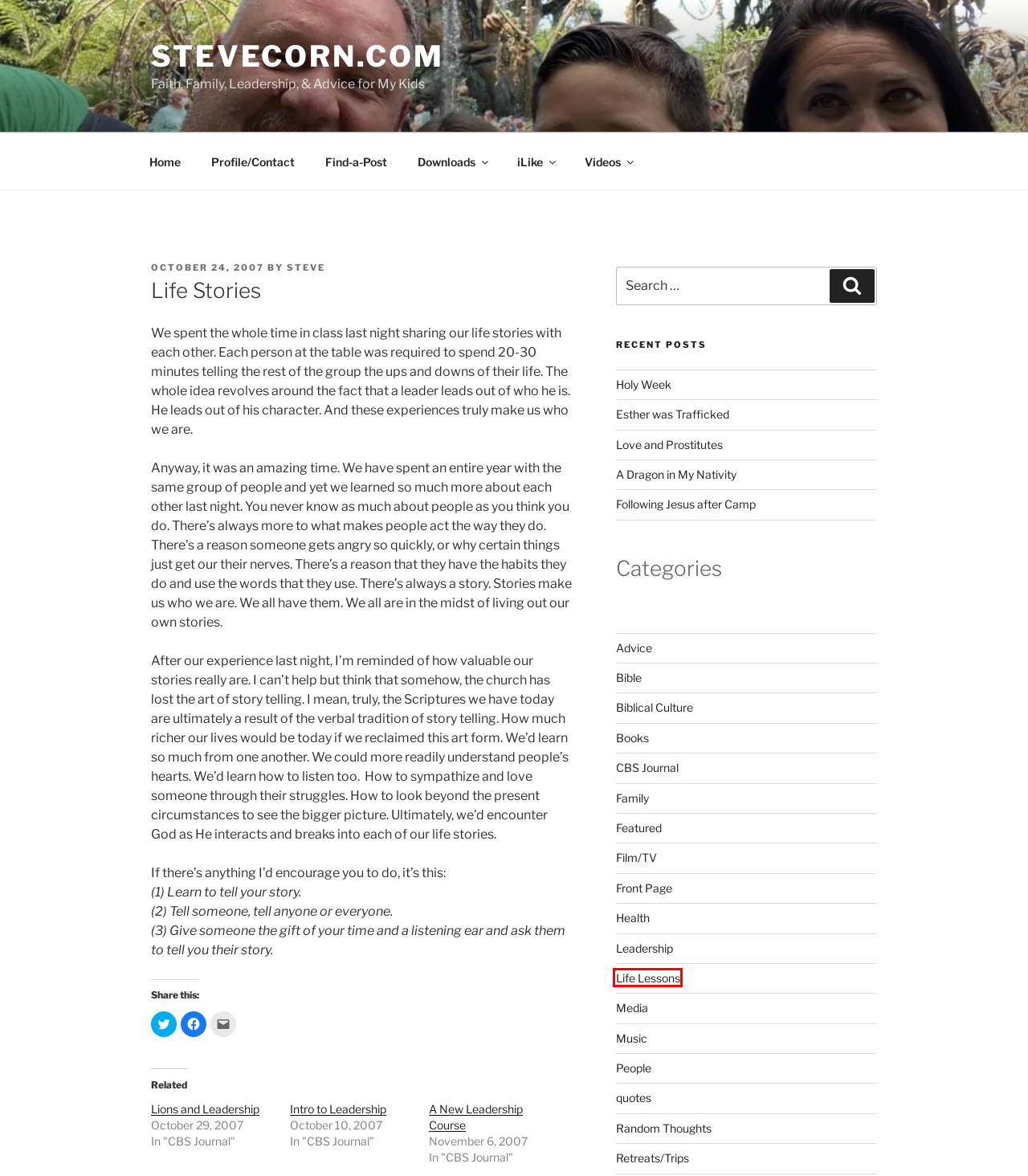Examine the screenshot of the webpage, which has a red bounding box around a UI element. Select the webpage description that best fits the new webpage after the element inside the red bounding box is clicked. Here are the choices:
A. Steve – stevecorn.com
B. Esther was Trafficked – stevecorn.com
C. Health – stevecorn.com
D. iLike – stevecorn.com
E. Life Lessons – stevecorn.com
F. Lions and Leadership – stevecorn.com
G. Advice – stevecorn.com
H. Retreats/Trips – stevecorn.com

E